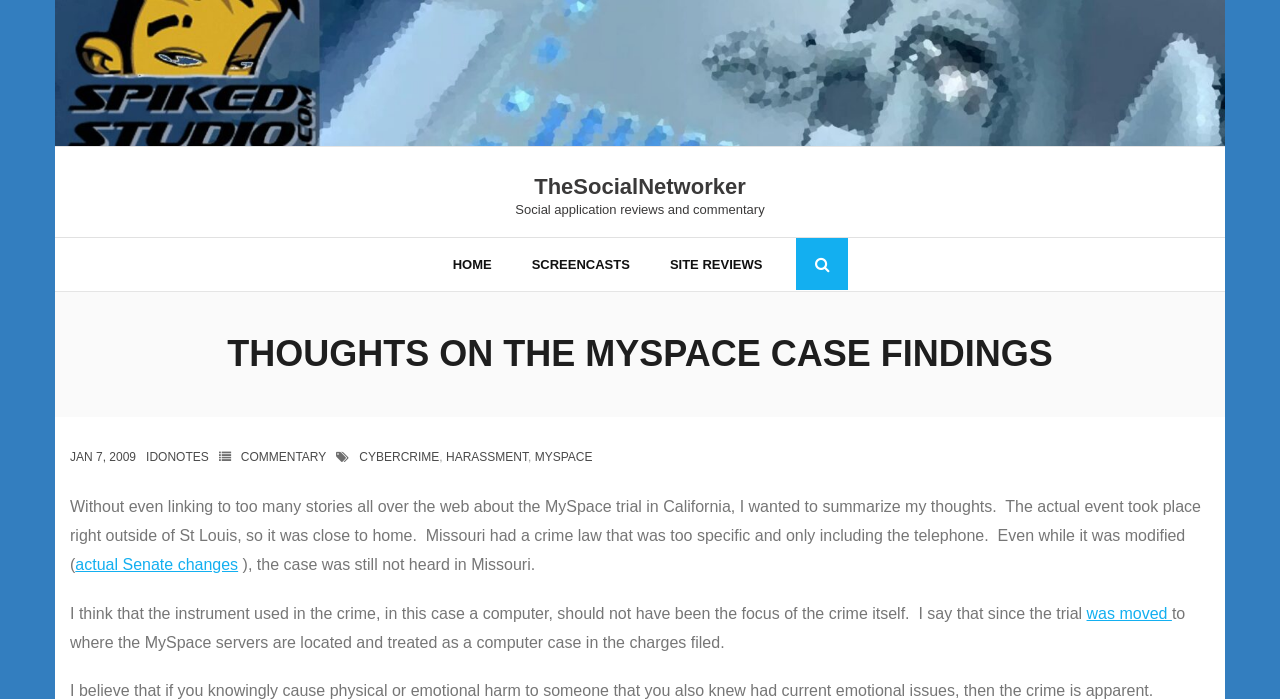Please provide a brief answer to the question using only one word or phrase: 
What is the topic of the article on the webpage?

MySpace case findings